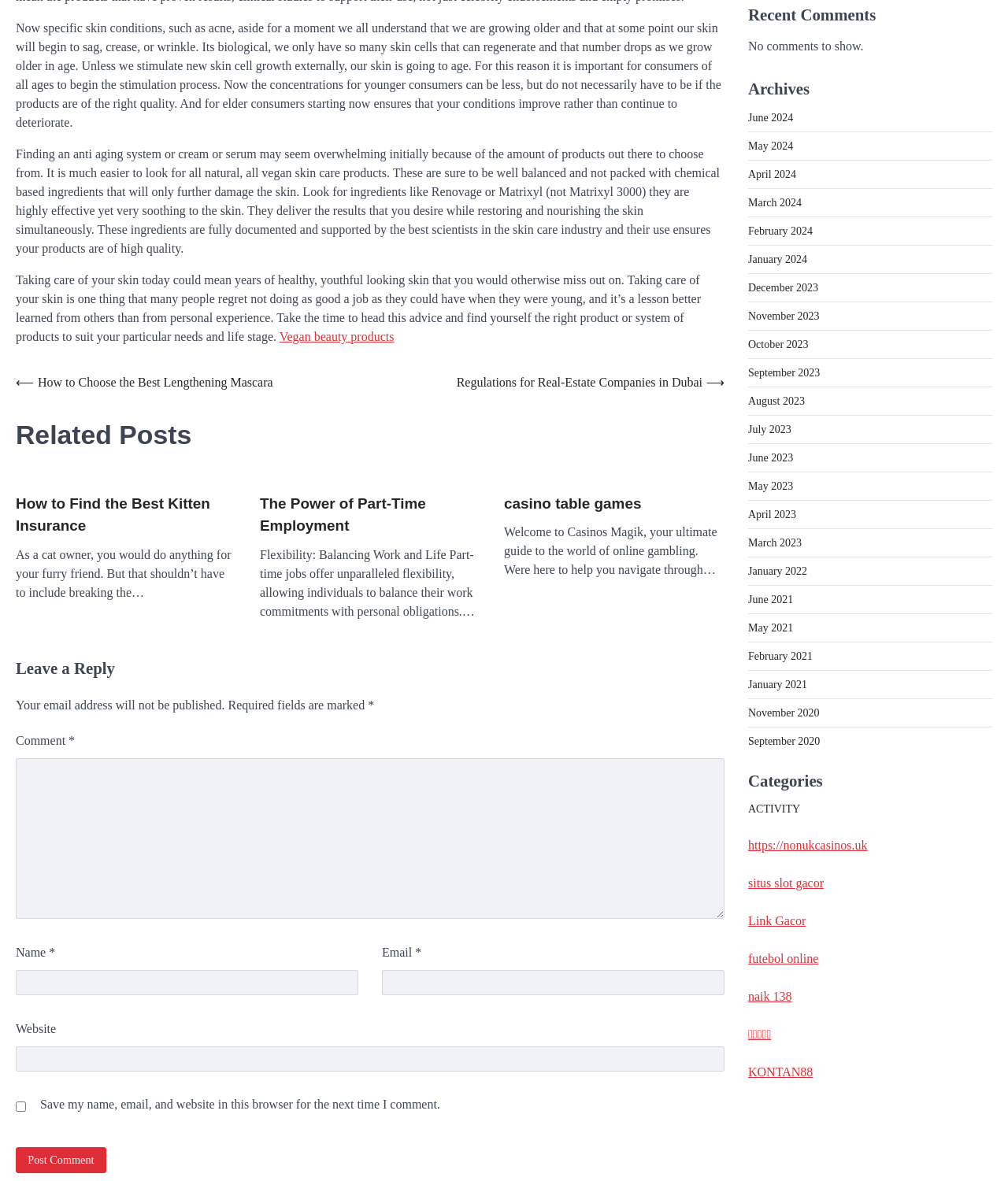Bounding box coordinates are specified in the format (top-left x, top-left y, bottom-right x, bottom-right y). All values are floating point numbers bounded between 0 and 1. Please provide the bounding box coordinate of the region this sentence describes: KONTAN88

[0.742, 0.902, 0.806, 0.913]